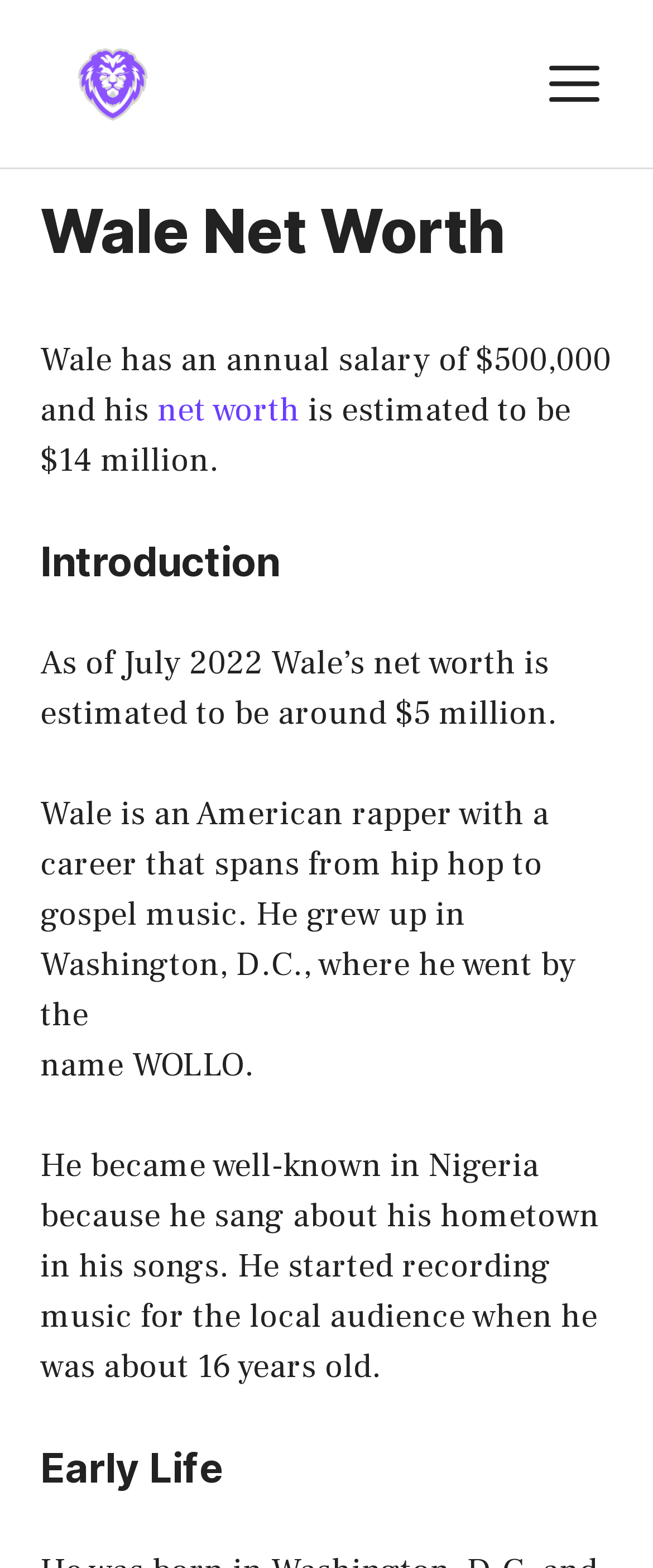Locate the bounding box of the user interface element based on this description: "title="Snoop Lion"".

[0.082, 0.038, 0.262, 0.066]